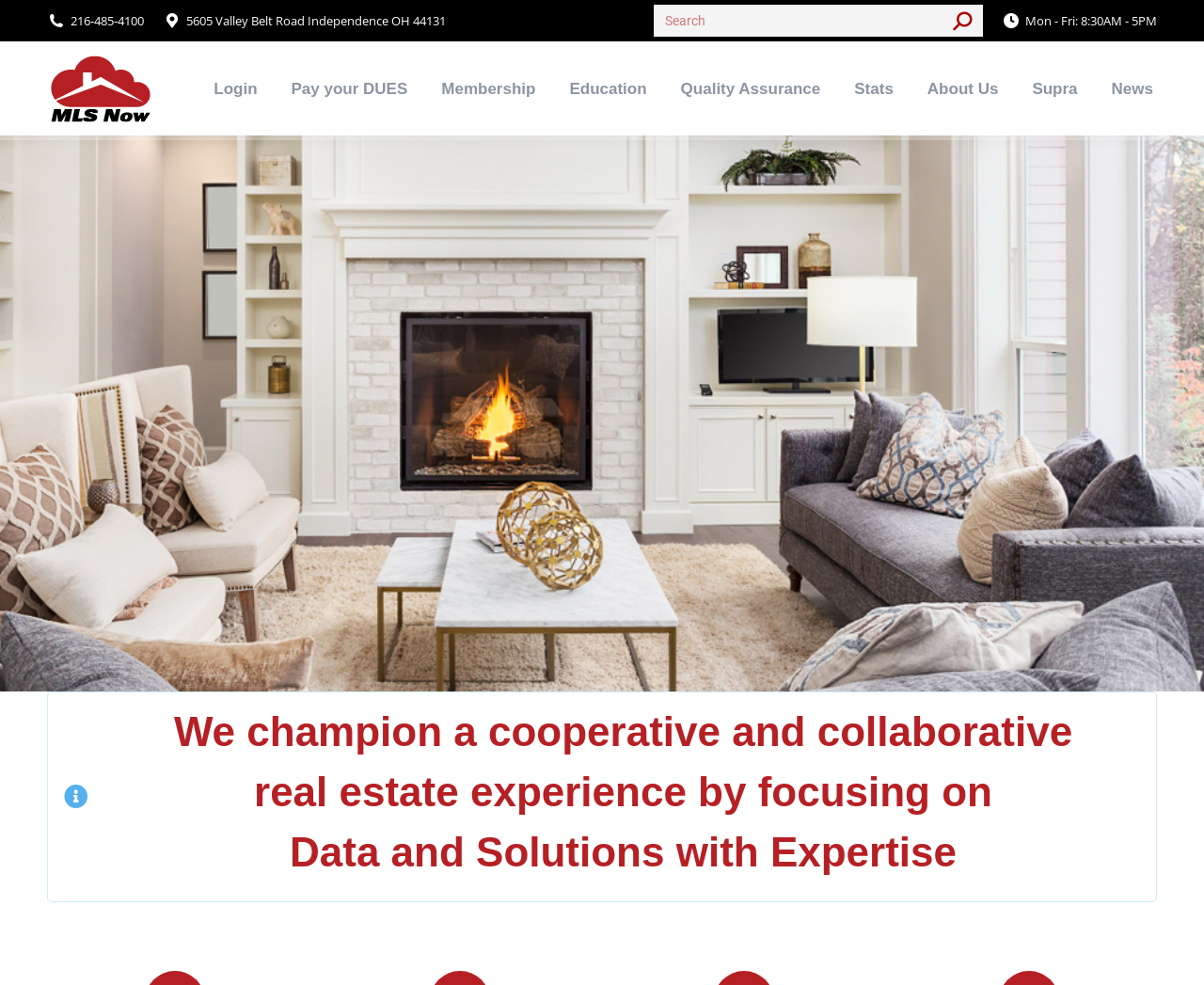How many links are in the top navigation menu?
Please give a detailed and elaborate answer to the question.

I counted the links in the top navigation menu by looking at the section below the logo. I found 8 links: 'Login', 'Pay your DUES', 'Membership', 'Quality Assurance', 'Stats', 'About Us', 'Supra', and 'News'.